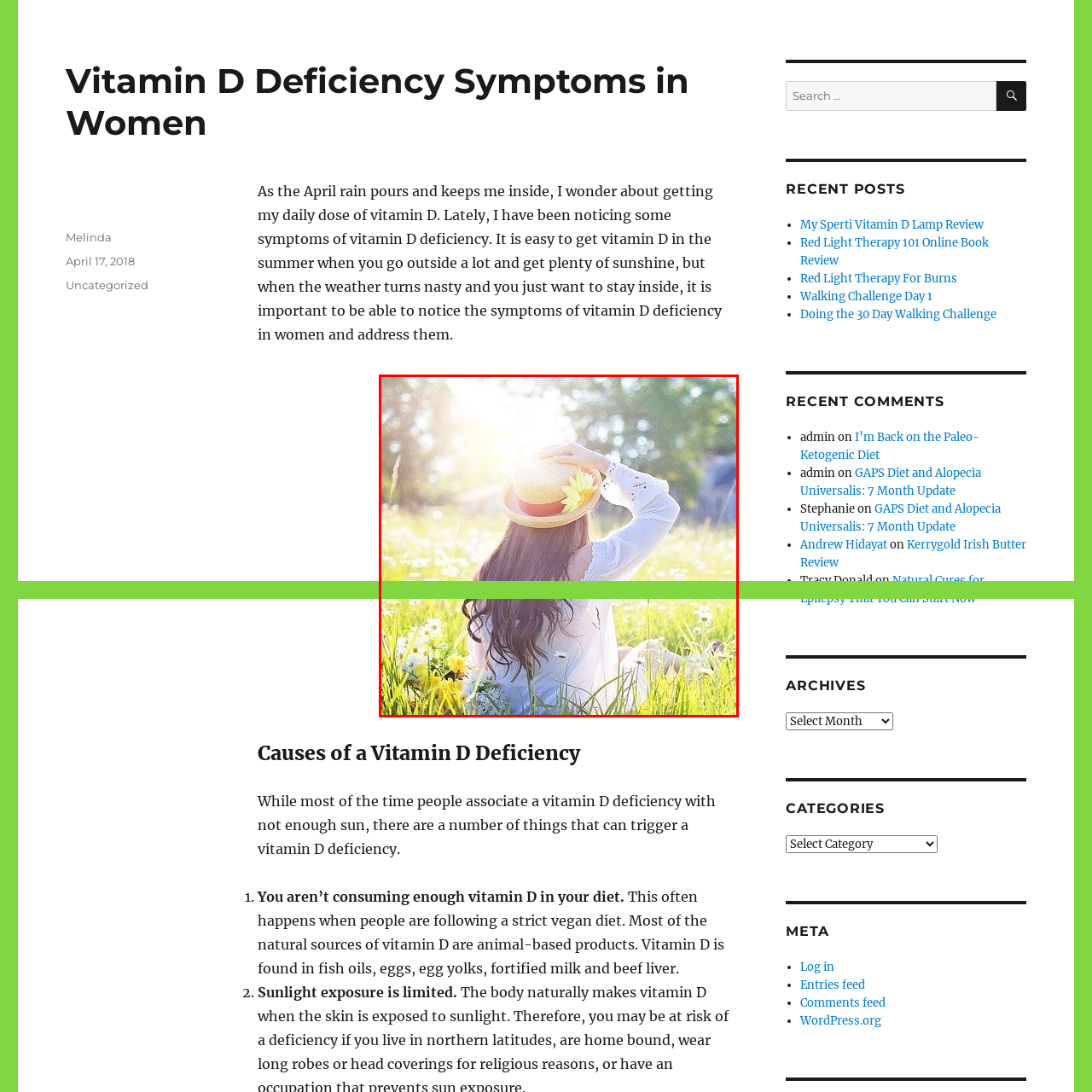What is the atmosphere of the scene?
Review the image area surrounded by the red bounding box and give a detailed answer to the question.

The caption describes the scene as having a warm glow, with the sunlight filtering through the trees, creating a feeling of tranquility and connection to nature, which suggests a serene and peaceful atmosphere.